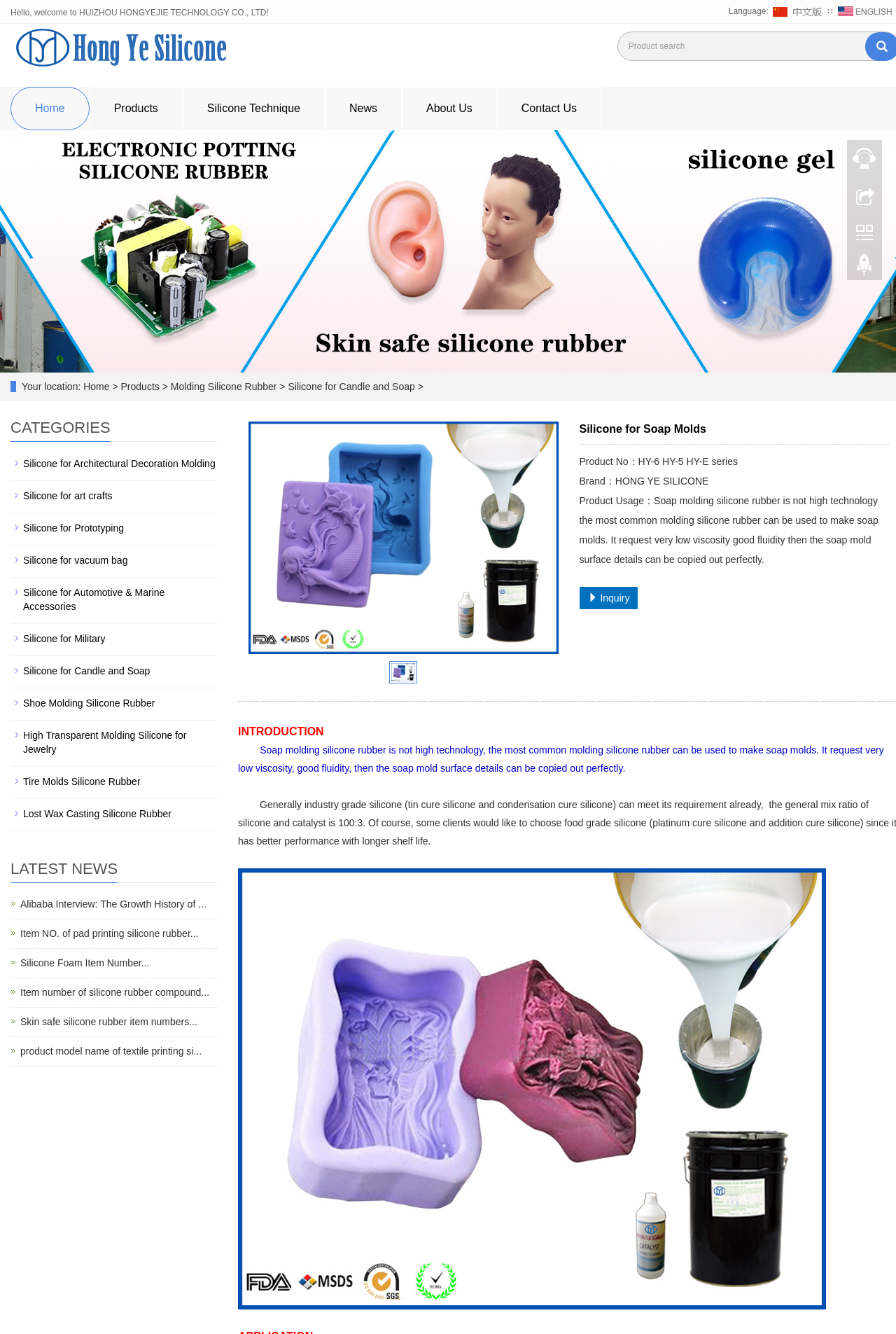Please identify the bounding box coordinates of the clickable element to fulfill the following instruction: "View silicone technique". The coordinates should be four float numbers between 0 and 1, i.e., [left, top, right, bottom].

[0.204, 0.065, 0.362, 0.098]